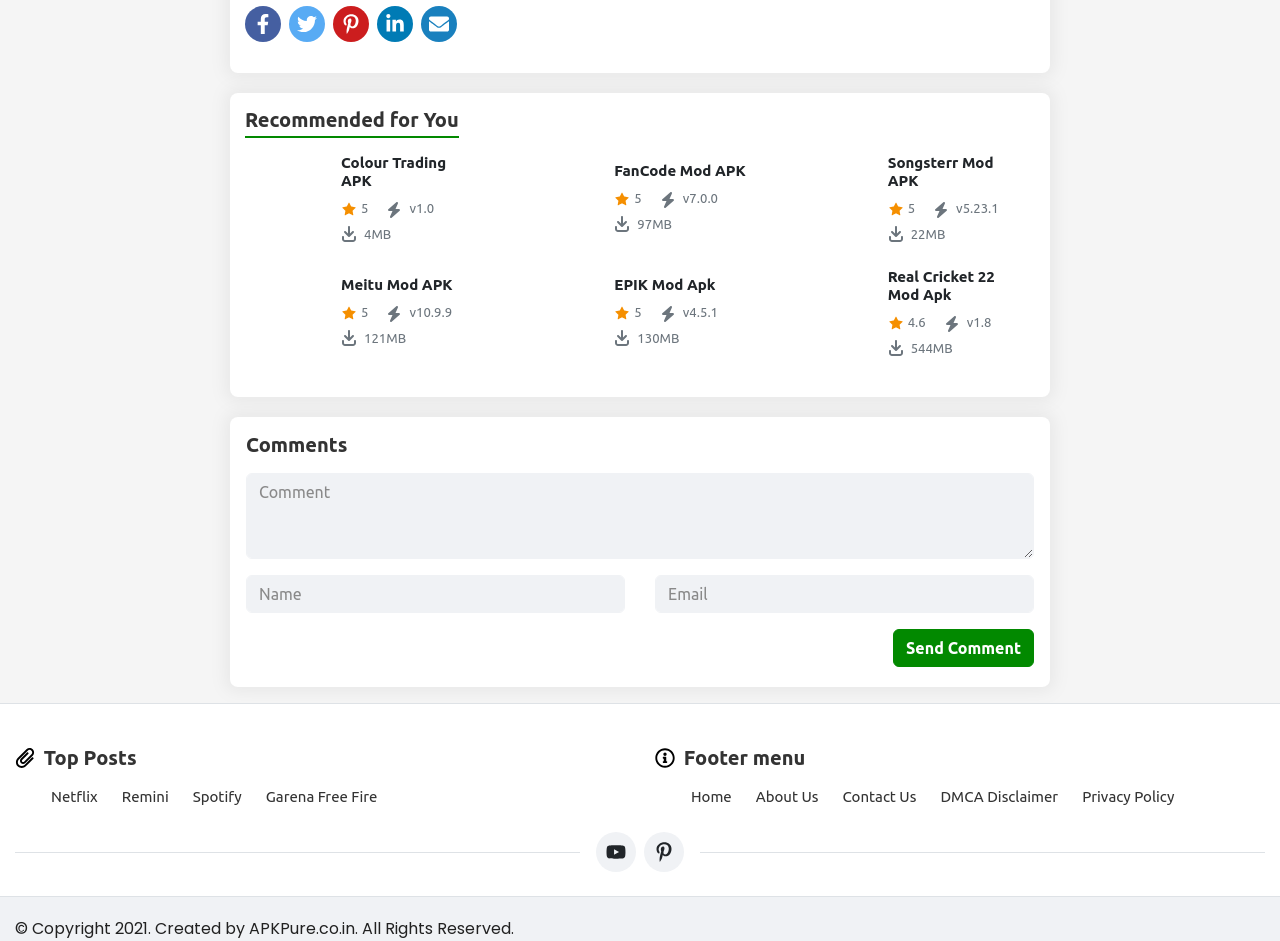How many textboxes are there in the comment section?
Using the image as a reference, answer the question in detail.

In the comment section, there are three textboxes: one for commenting, one for entering the name, and one for entering the email.